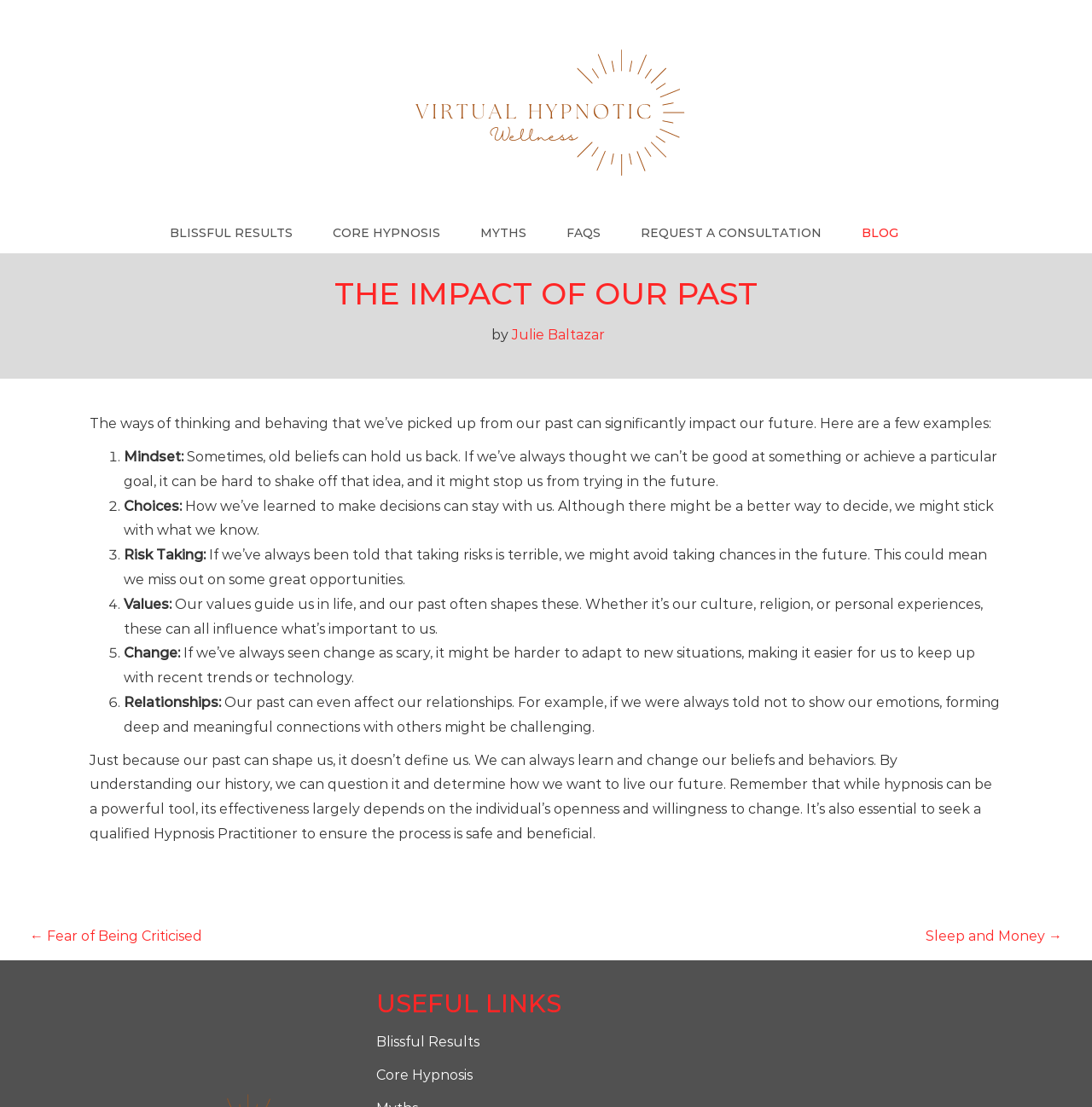Provide a short answer using a single word or phrase for the following question: 
What is the purpose of hypnosis according to this webpage?

Tool for change